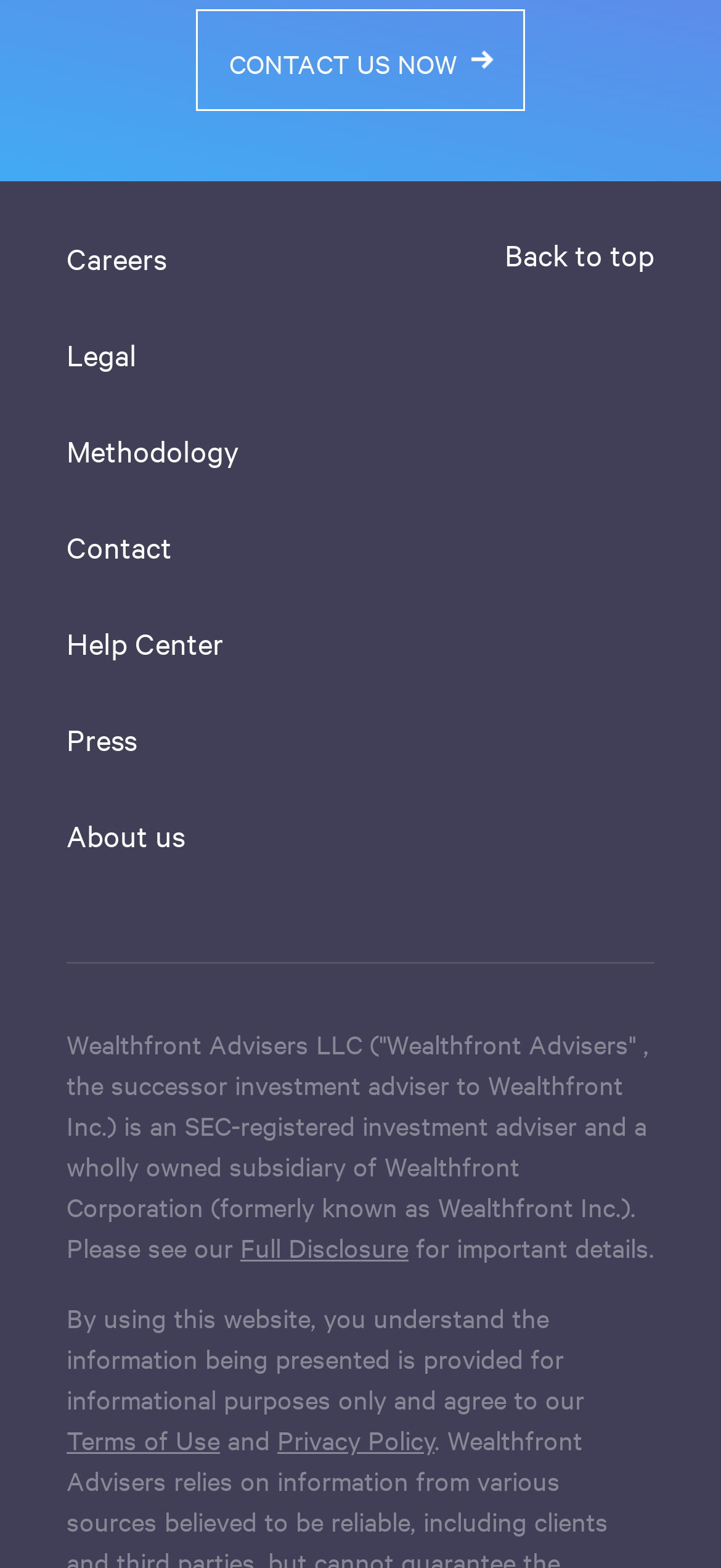What is the purpose of the 'Full Disclosure' link?
Answer the question with a detailed and thorough explanation.

I inferred the purpose of the 'Full Disclosure' link by reading the surrounding text, which says 'Please see our Full Disclosure for important details.' This suggests that the link leads to a page with important details about the company or its services.